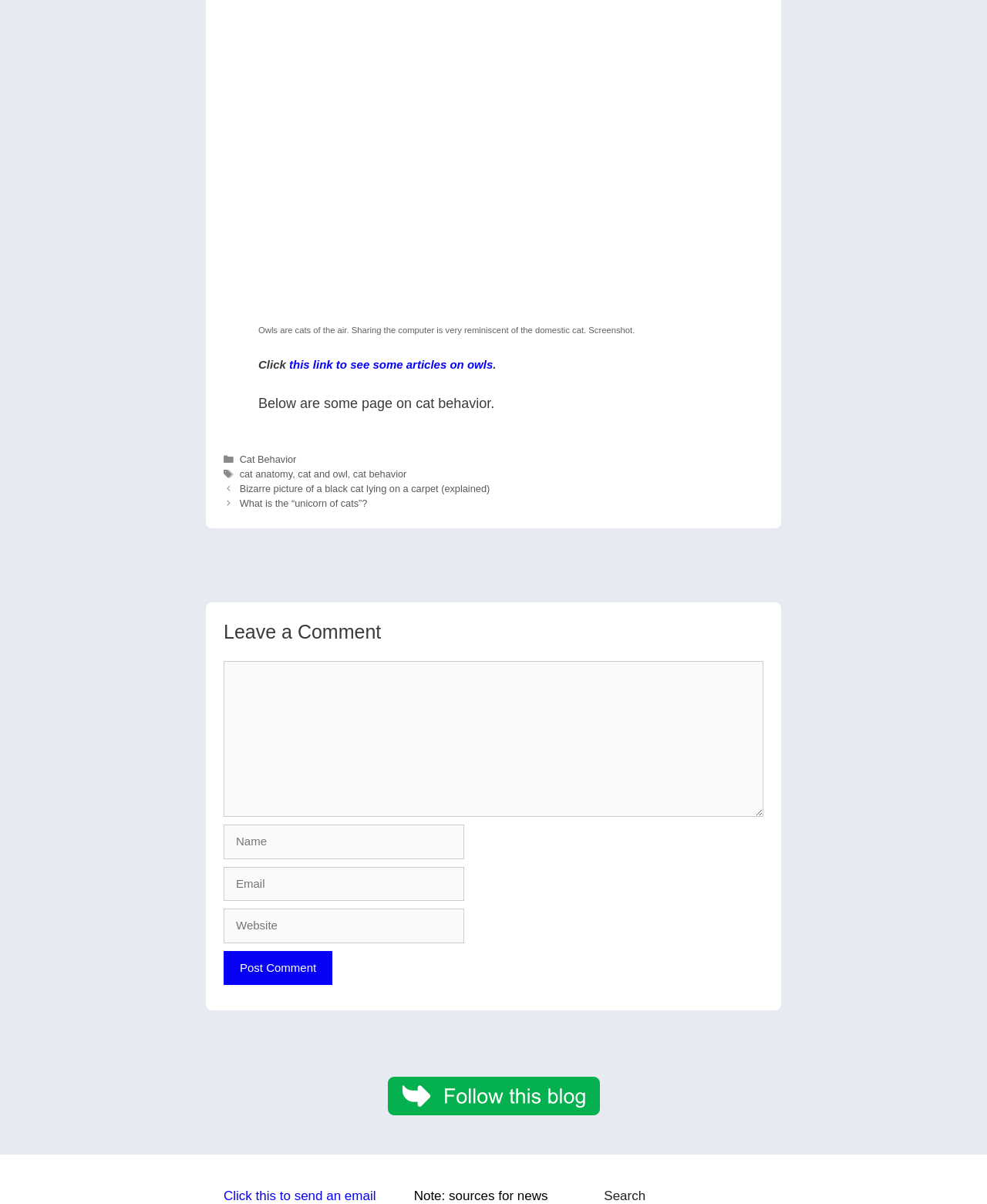Please use the details from the image to answer the following question comprehensively:
What is the function of the 'Search' text at the bottom of the page?

The 'Search' text at the bottom of the page is likely a search function that allows users to search the website for specific content or keywords.